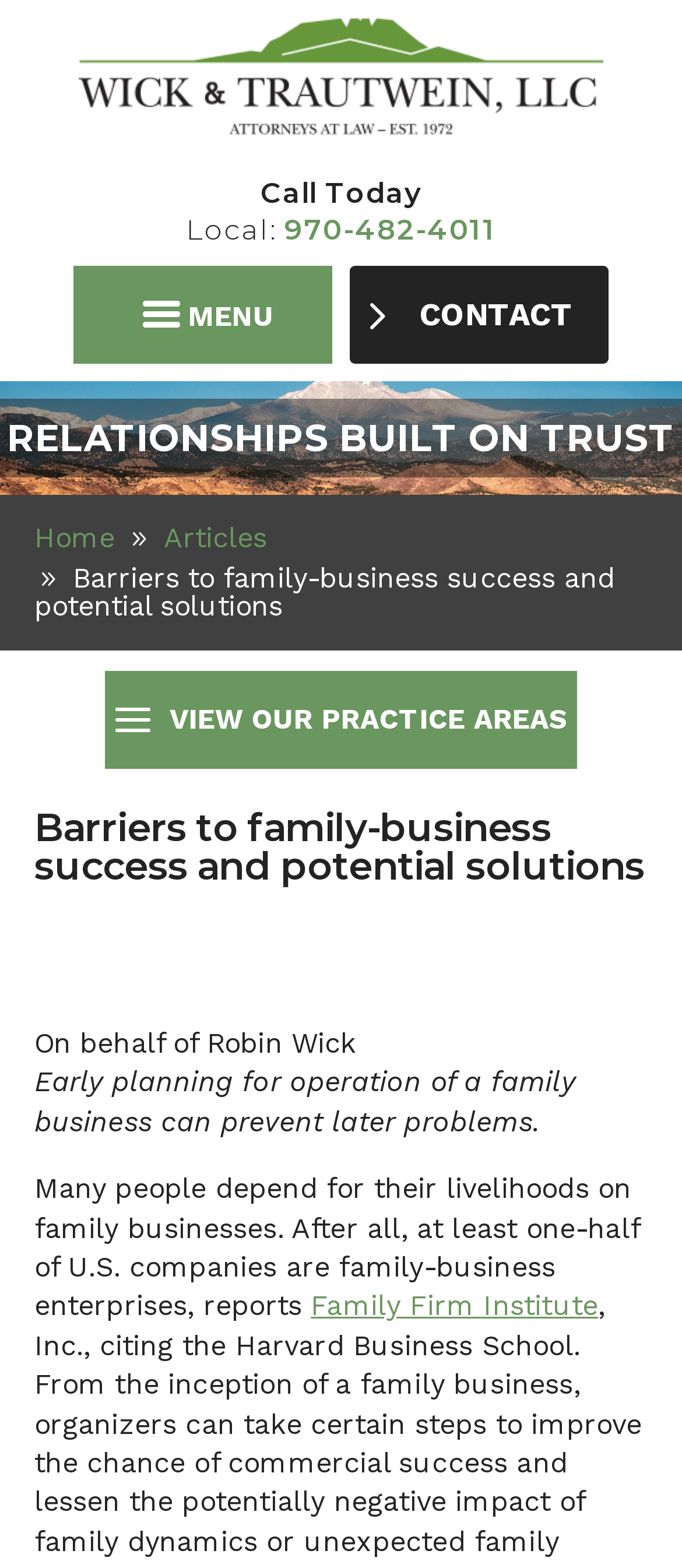What is the company name?
Provide a concise answer using a single word or phrase based on the image.

Wick & Trautwein, LLC